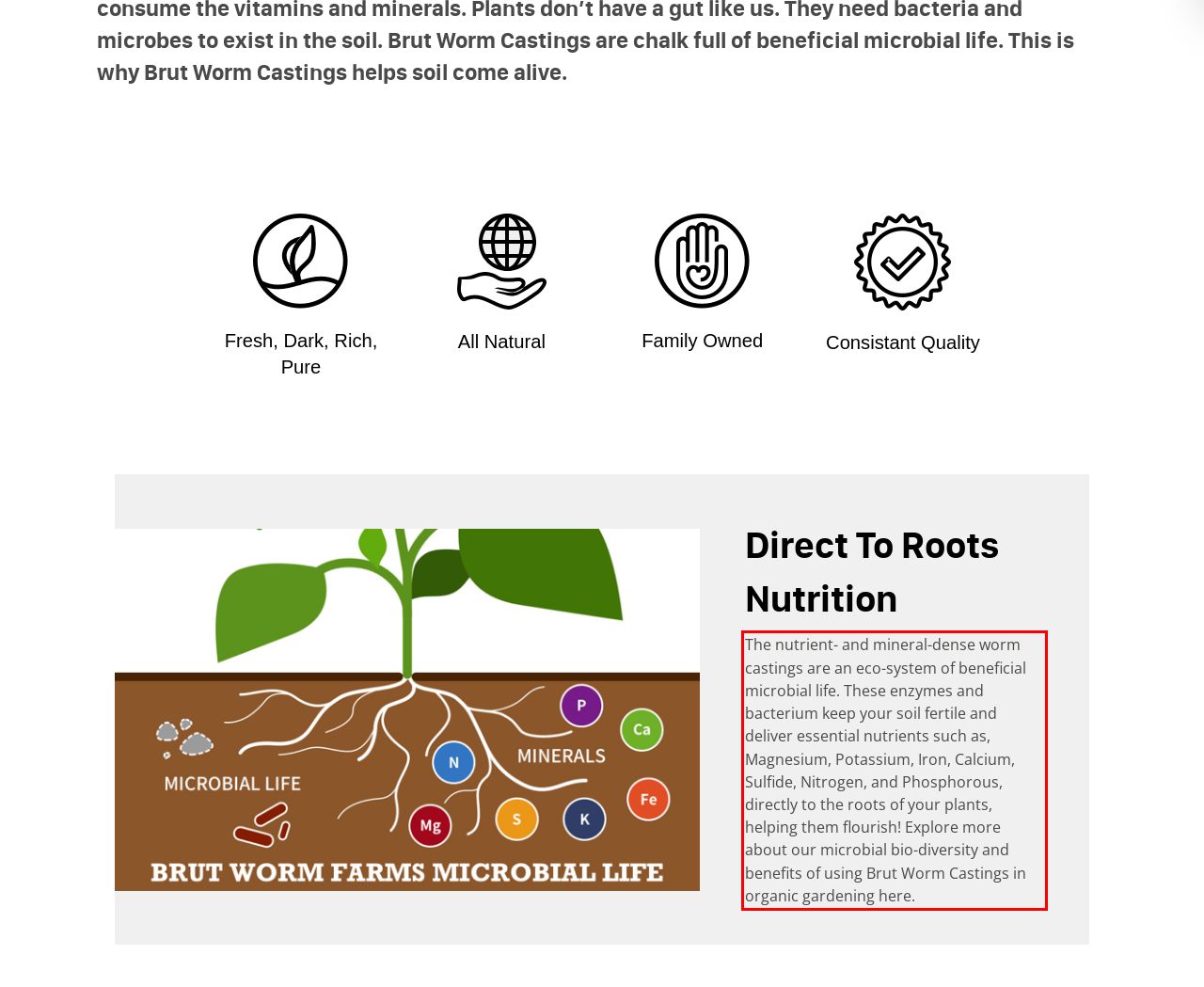You are presented with a screenshot containing a red rectangle. Extract the text found inside this red bounding box.

The nutrient- and mineral-dense worm castings are an eco-system of beneficial microbial life. These enzymes and bacterium keep your soil fertile and deliver essential nutrients such as, Magnesium, Potassium, Iron, Calcium, Sulfide, Nitrogen, and Phosphorous, directly to the roots of your plants, helping them flourish! Explore more about our microbial bio-diversity and benefits of using Brut Worm Castings in organic gardening here.